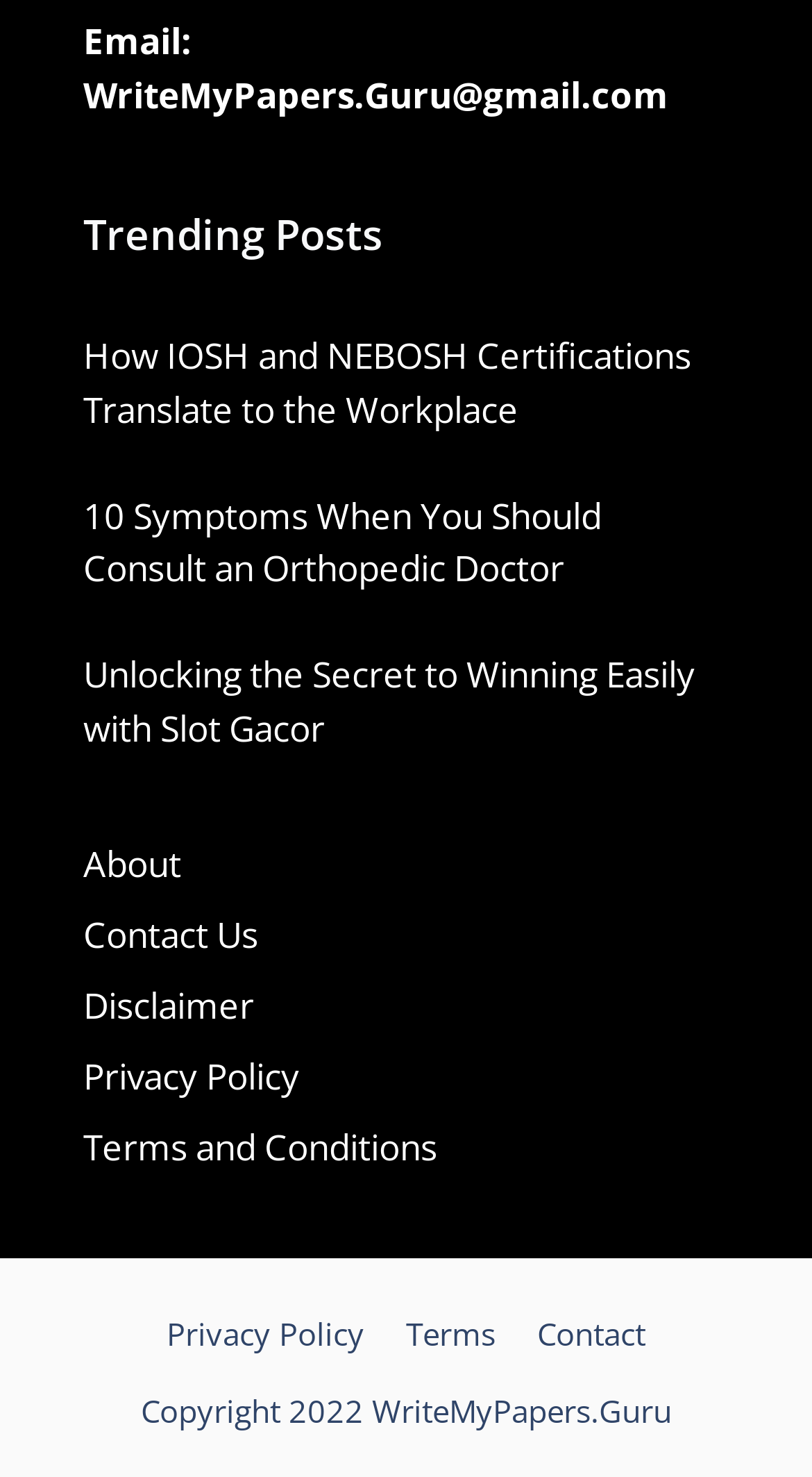Determine the bounding box coordinates of the clickable element to complete this instruction: "Check out Pinterest". Provide the coordinates in the format of four float numbers between 0 and 1, [left, top, right, bottom].

None